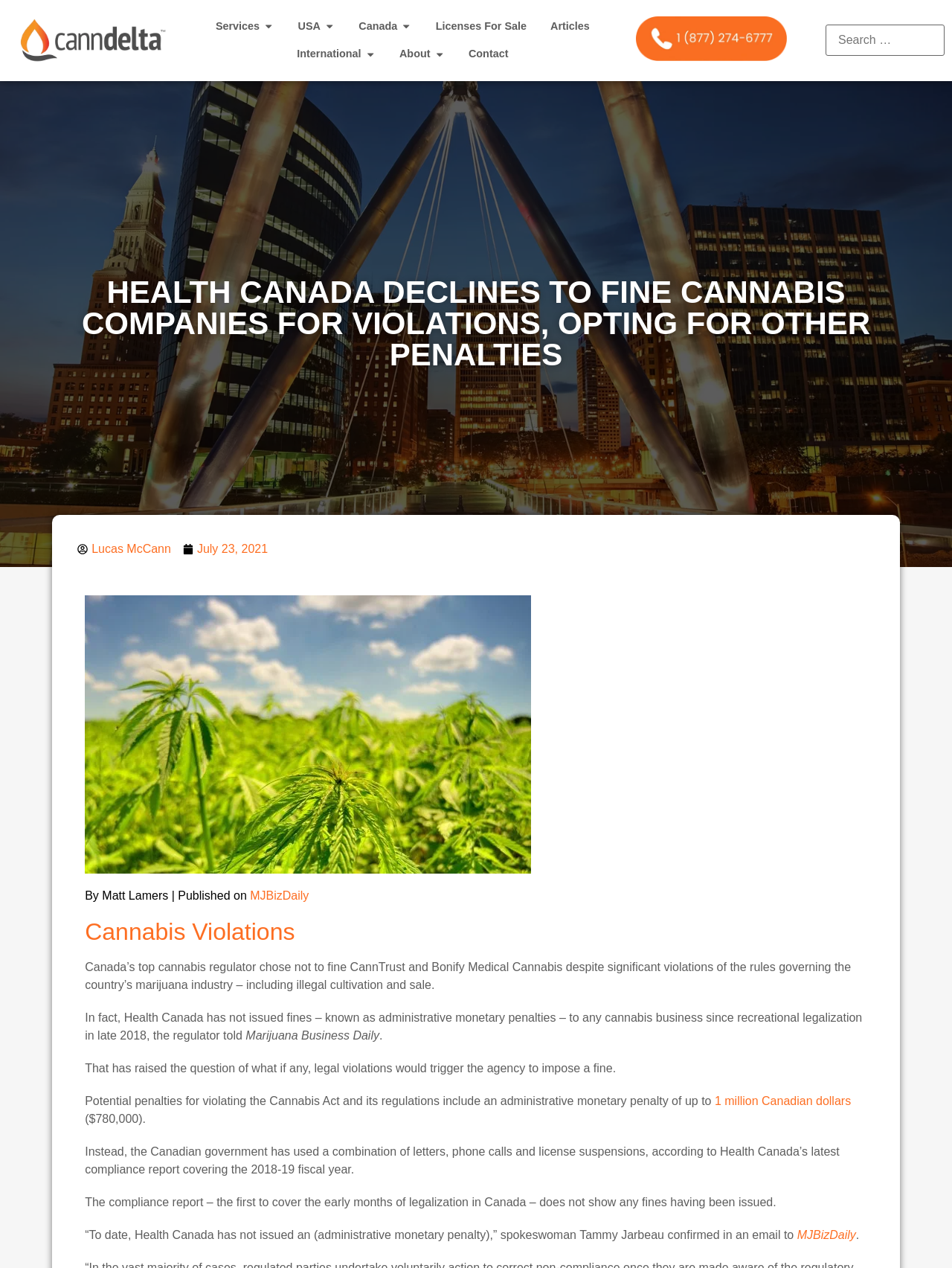Identify the bounding box of the UI component described as: "1 million Canadian dollars".

[0.751, 0.863, 0.894, 0.873]